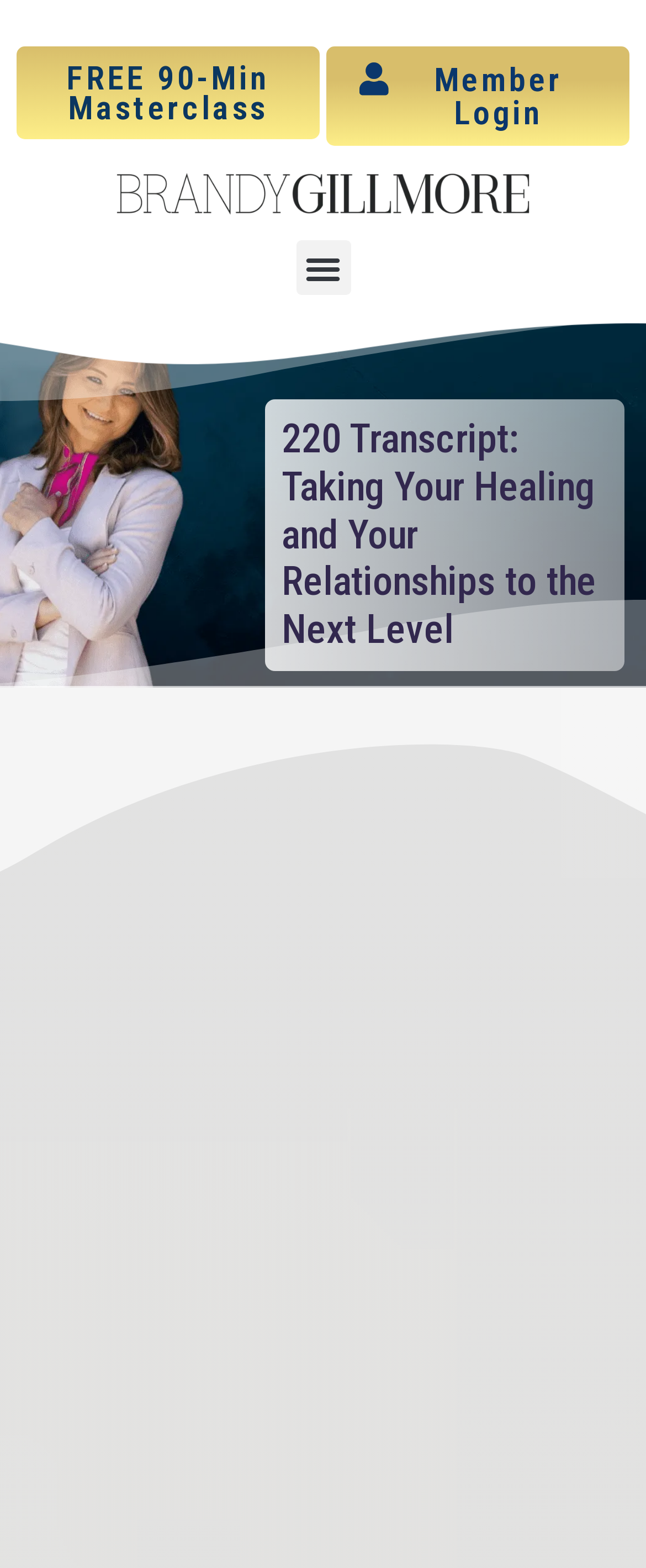Using the given element description, provide the bounding box coordinates (top-left x, top-left y, bottom-right x, bottom-right y) for the corresponding UI element in the screenshot: Menu

[0.458, 0.153, 0.542, 0.188]